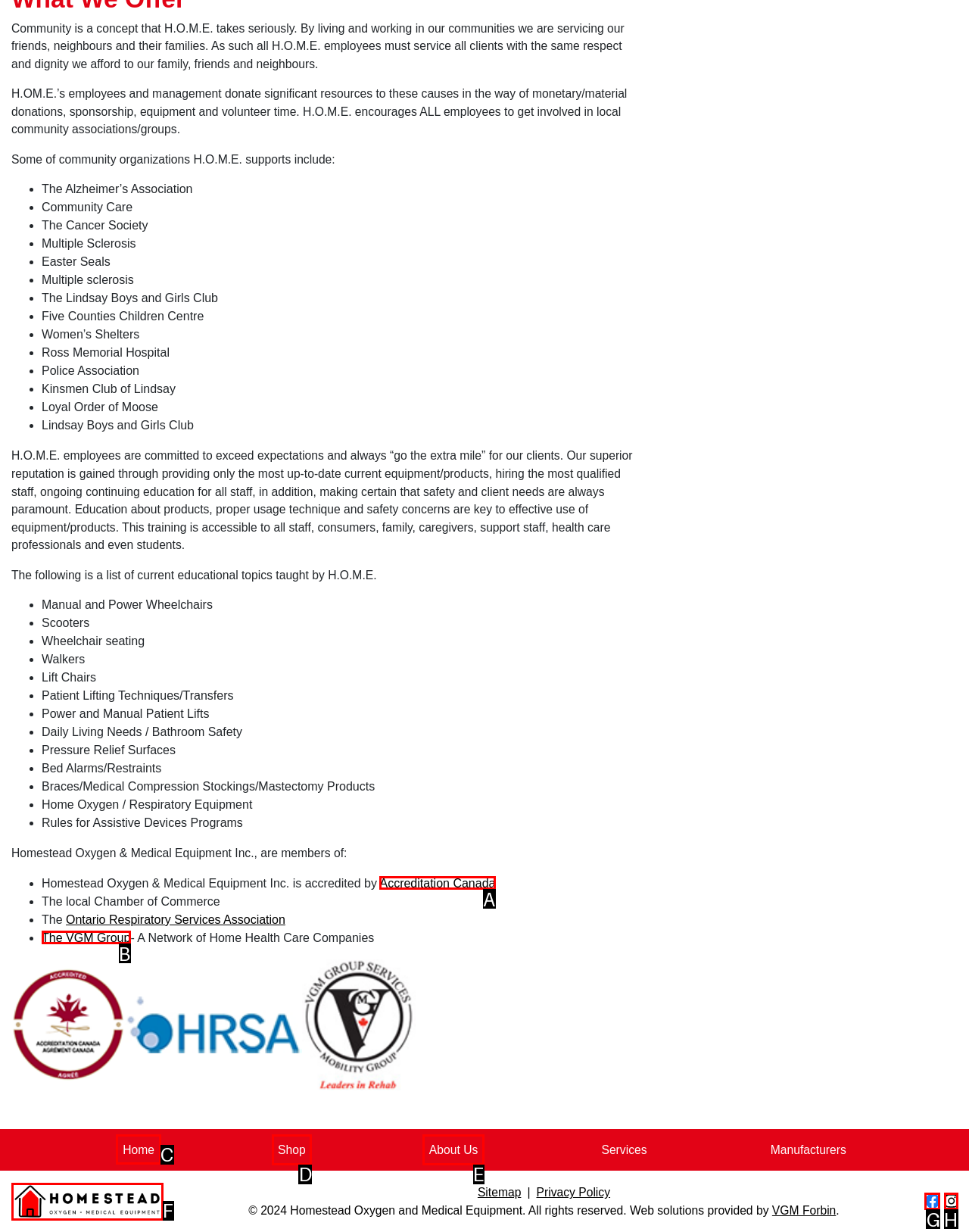Indicate the HTML element that should be clicked to perform the task: Click the 'Home' link Reply with the letter corresponding to the chosen option.

C